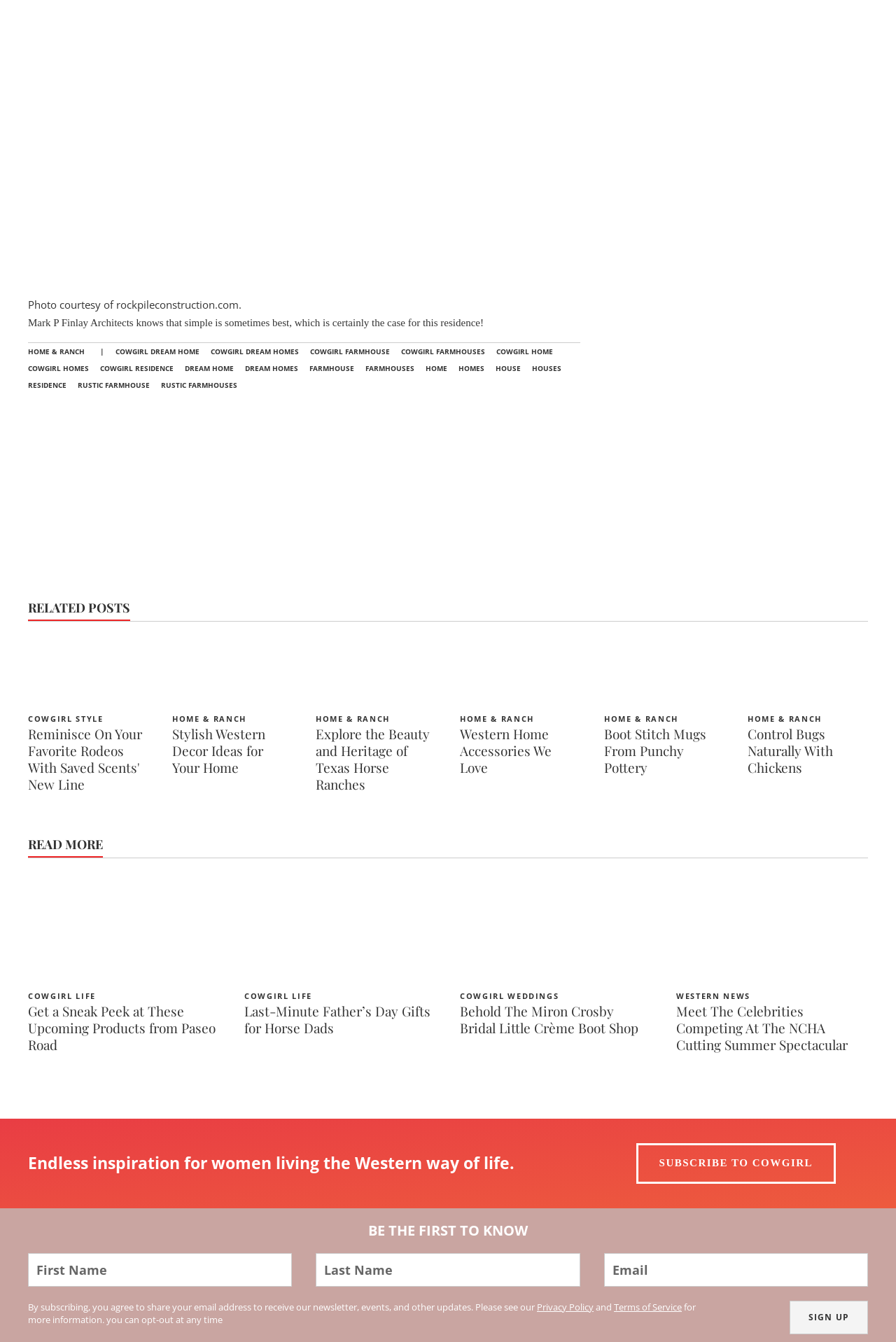Give the bounding box coordinates for the element described by: "rustic farmhouses".

[0.18, 0.023, 0.265, 0.03]